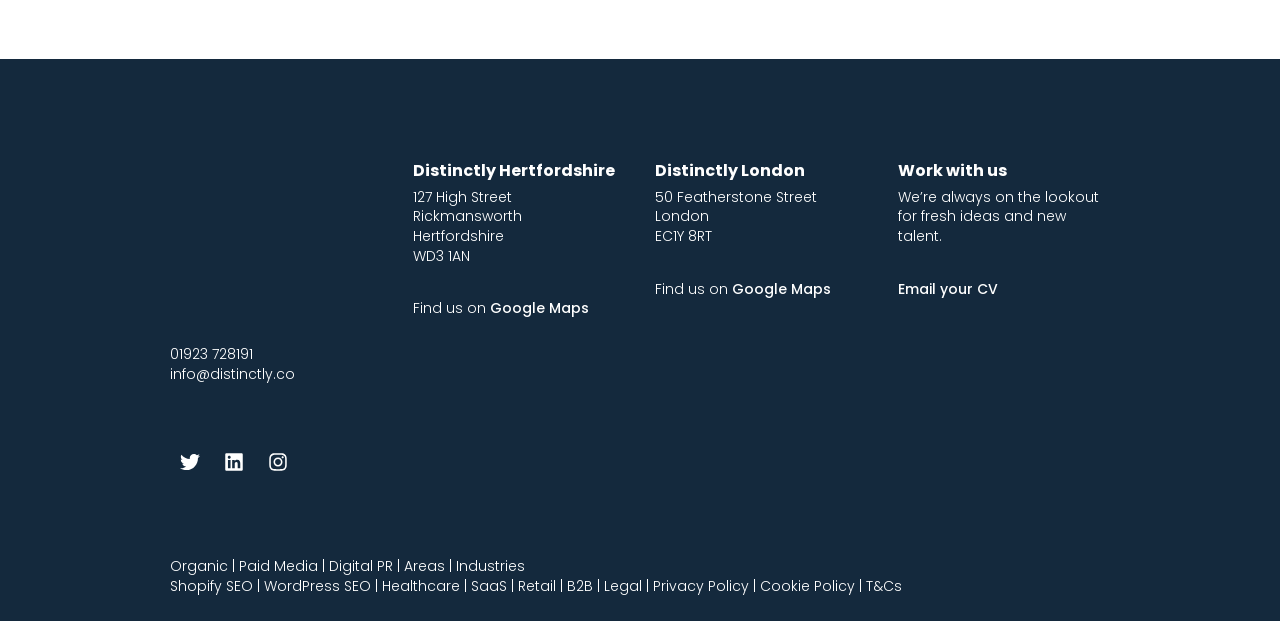Provide a one-word or short-phrase answer to the question:
What is the company name?

Distinctly